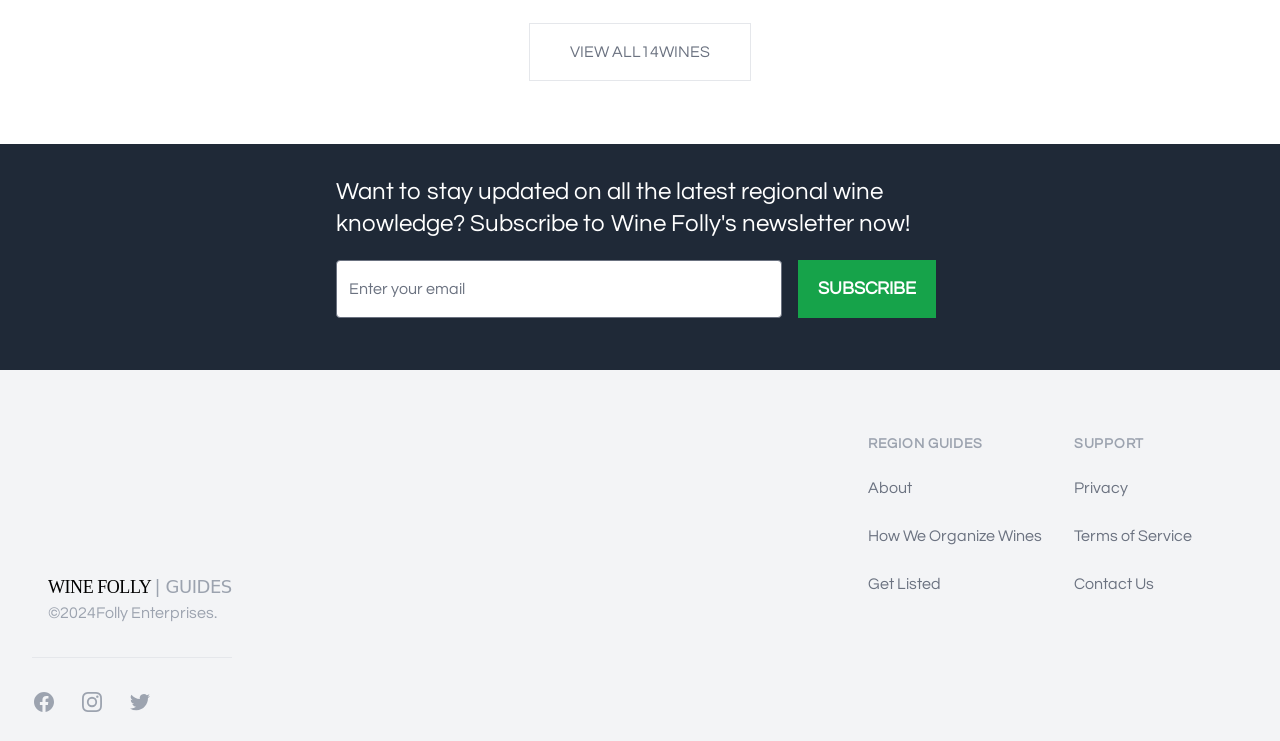What is the purpose of the textbox?
Carefully analyze the image and provide a detailed answer to the question.

The textbox is located next to the 'SUBSCRIBE' button, and it is labeled as 'Enter your email', which suggests that it is used to input an email address to subscribe to a newsletter.